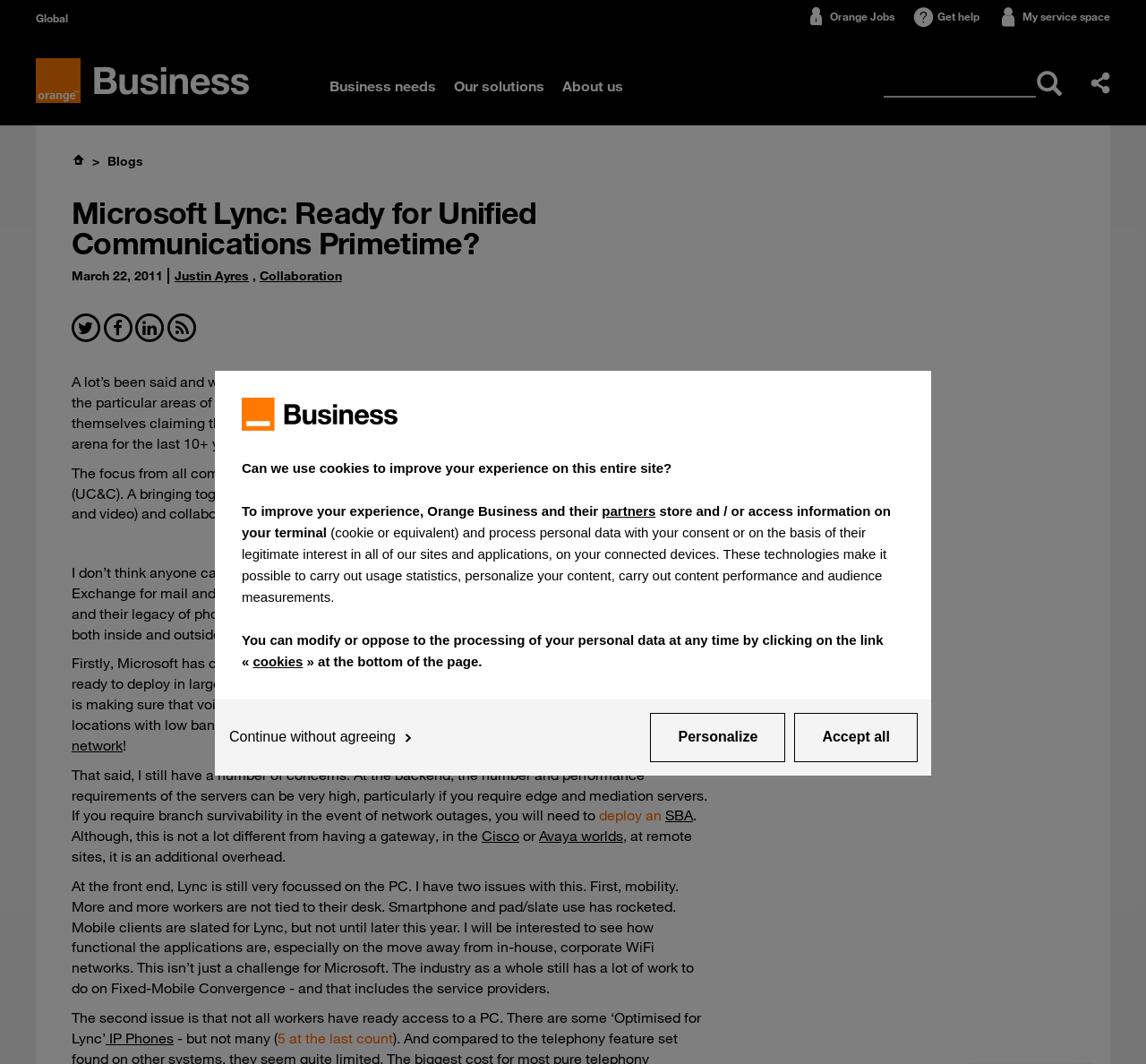Identify and provide the title of the webpage.

Microsoft Lync: Ready for Unified Communications Primetime?